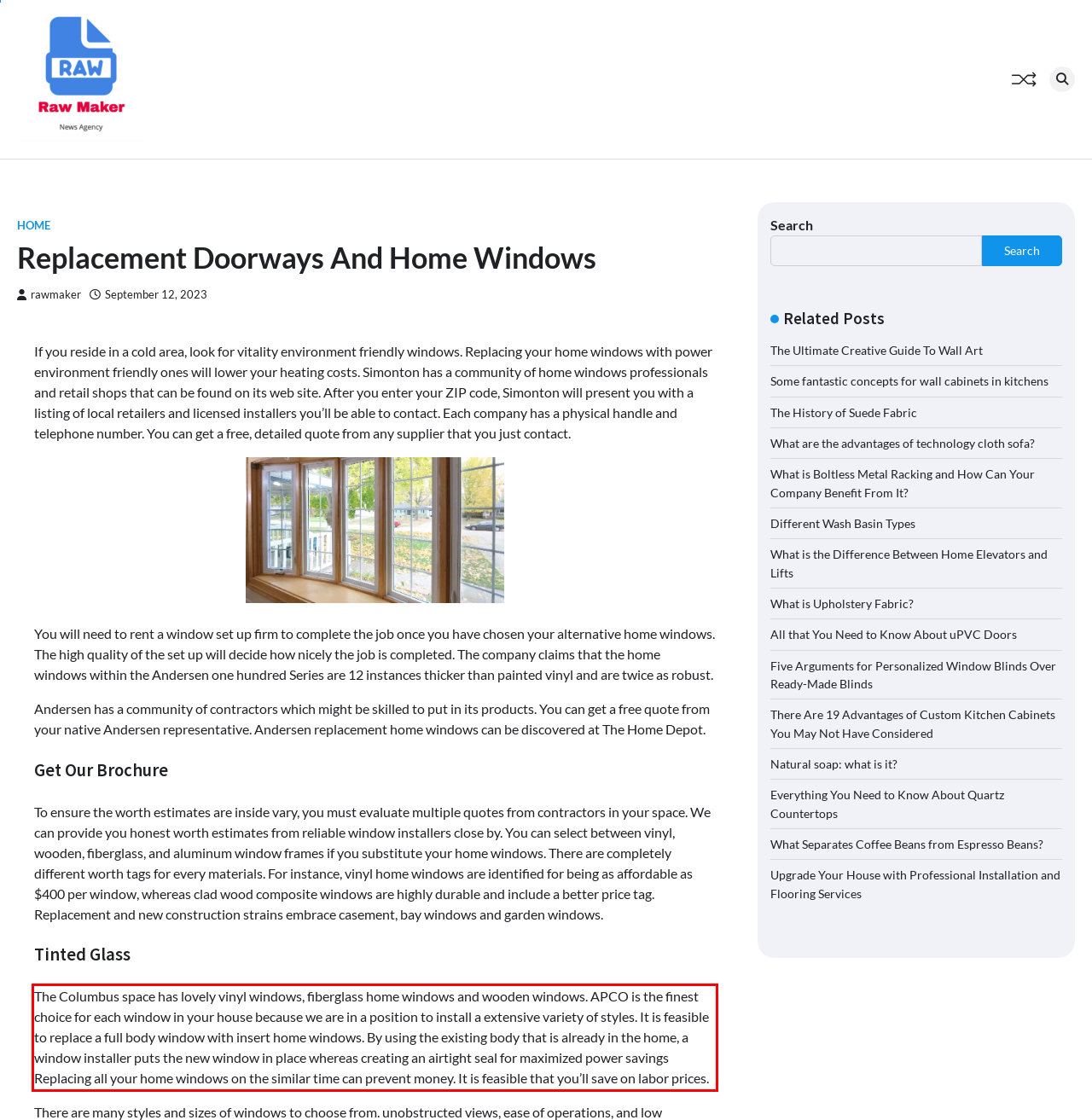You have a screenshot of a webpage with a red bounding box. Identify and extract the text content located inside the red bounding box.

The Columbus space has lovely vinyl windows, fiberglass home windows and wooden windows. APCO is the finest choice for each window in your house because we are in a position to install a extensive variety of styles. It is feasible to replace a full body window with insert home windows. By using the existing body that is already in the home, a window installer puts the new window in place whereas creating an airtight seal for maximized power savings Replacing all your home windows on the similar time can prevent money. It is feasible that you’ll save on labor prices.